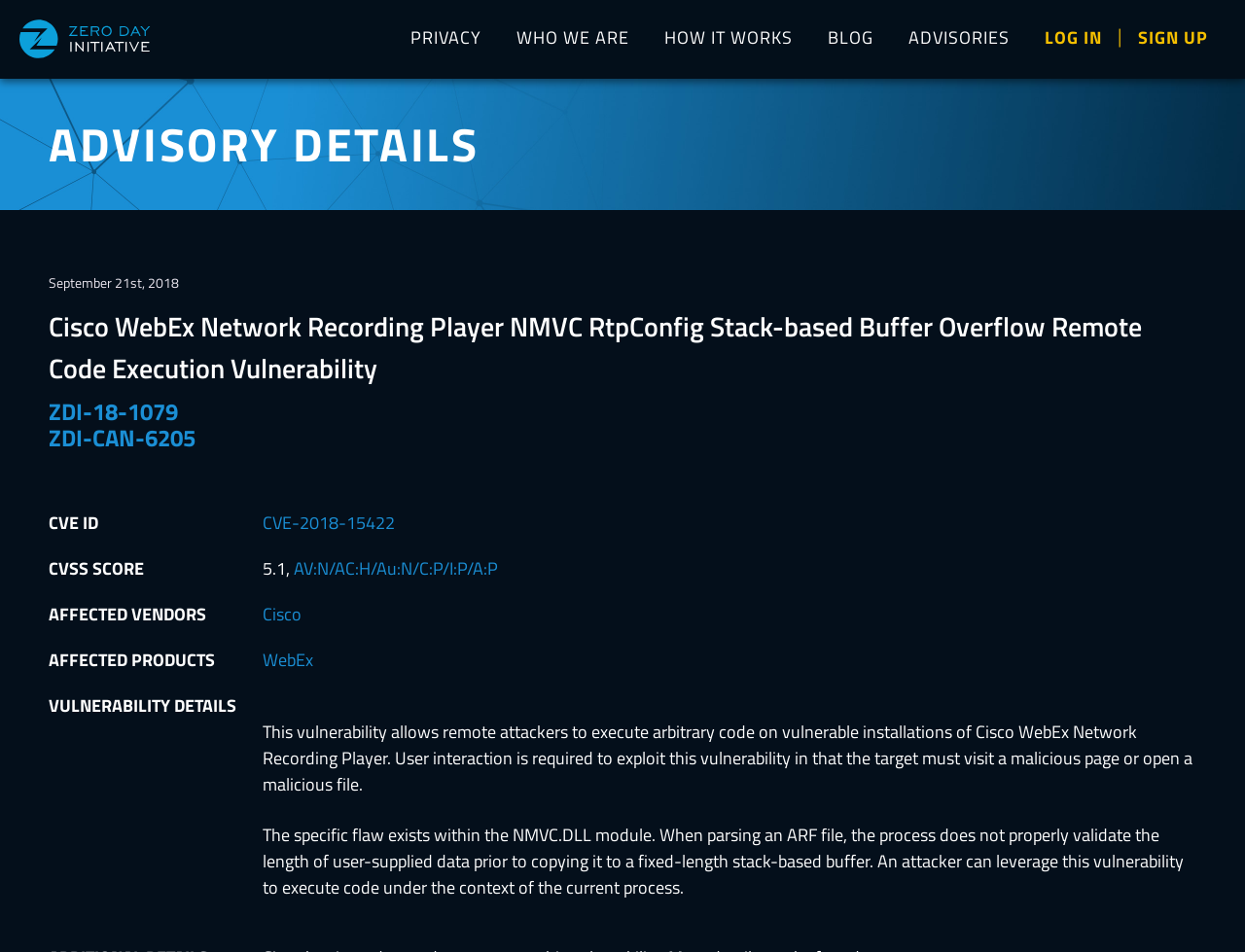Identify the bounding box coordinates for the element that needs to be clicked to fulfill this instruction: "view ADVISORIES". Provide the coordinates in the format of four float numbers between 0 and 1: [left, top, right, bottom].

[0.716, 0.0, 0.825, 0.083]